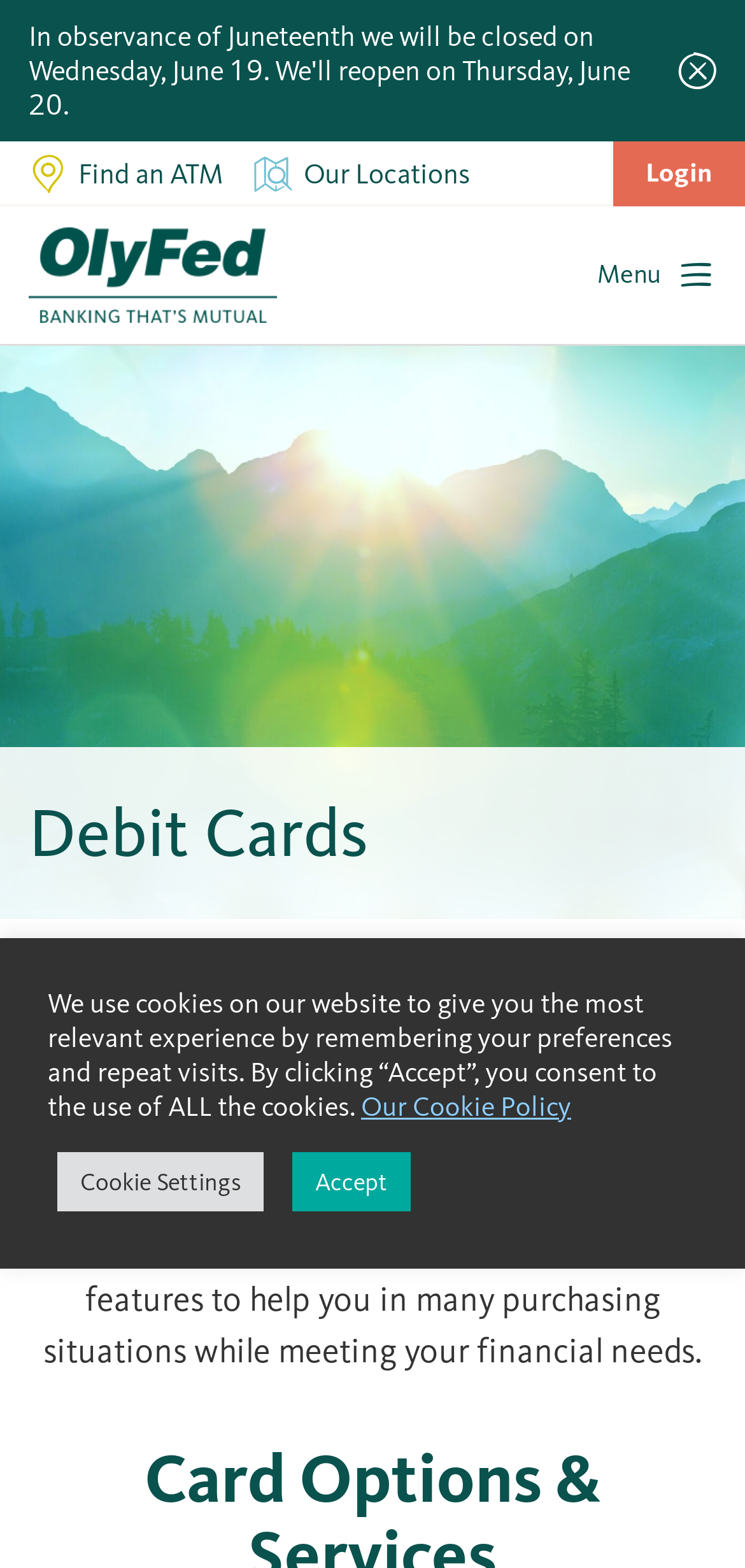Please provide the bounding box coordinates for the element that needs to be clicked to perform the instruction: "Visit our locations". The coordinates must consist of four float numbers between 0 and 1, formatted as [left, top, right, bottom].

[0.321, 0.09, 0.651, 0.13]